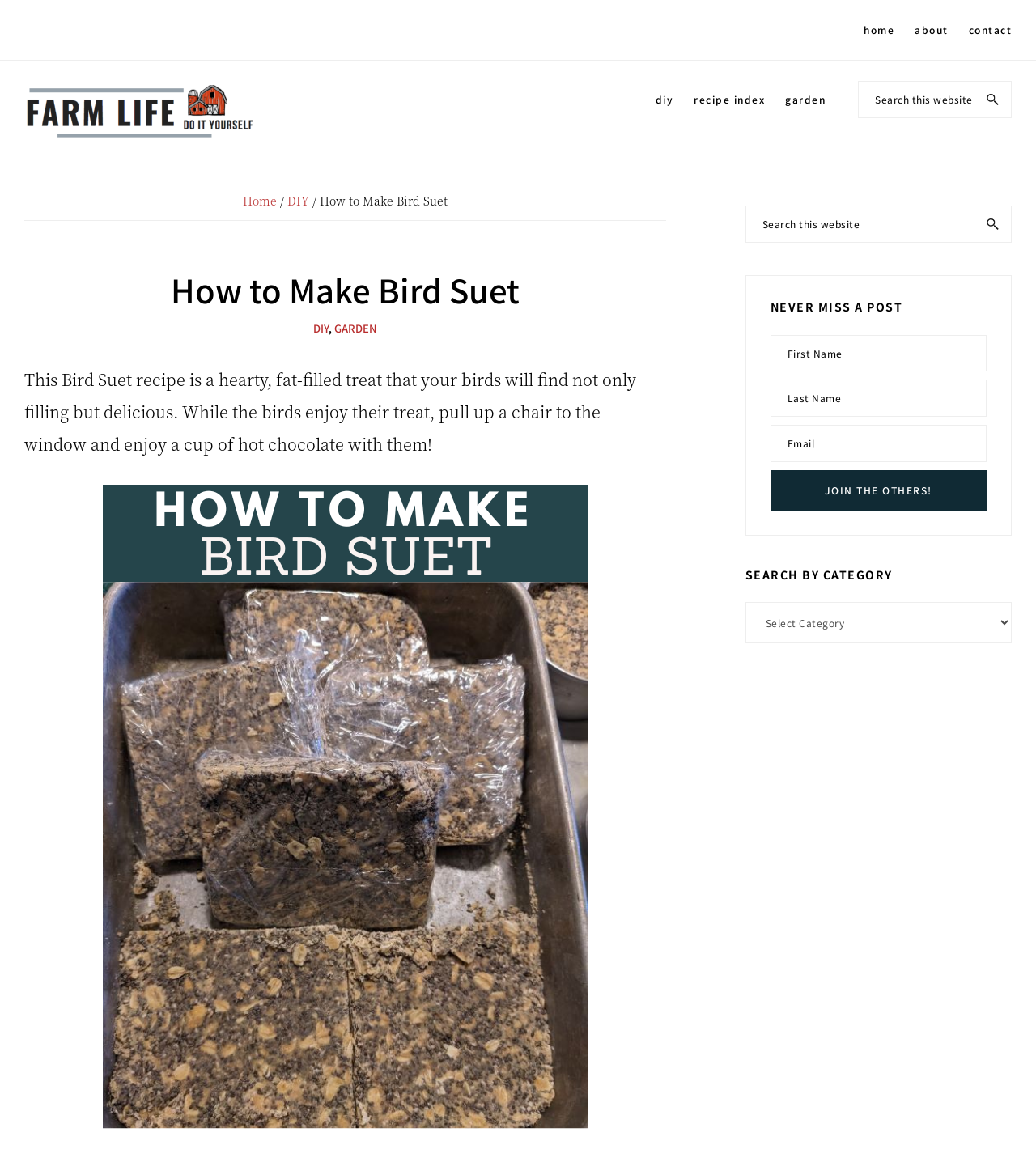What is the purpose of the form in the primary sidebar?
Look at the image and respond with a single word or a short phrase.

Join the Others